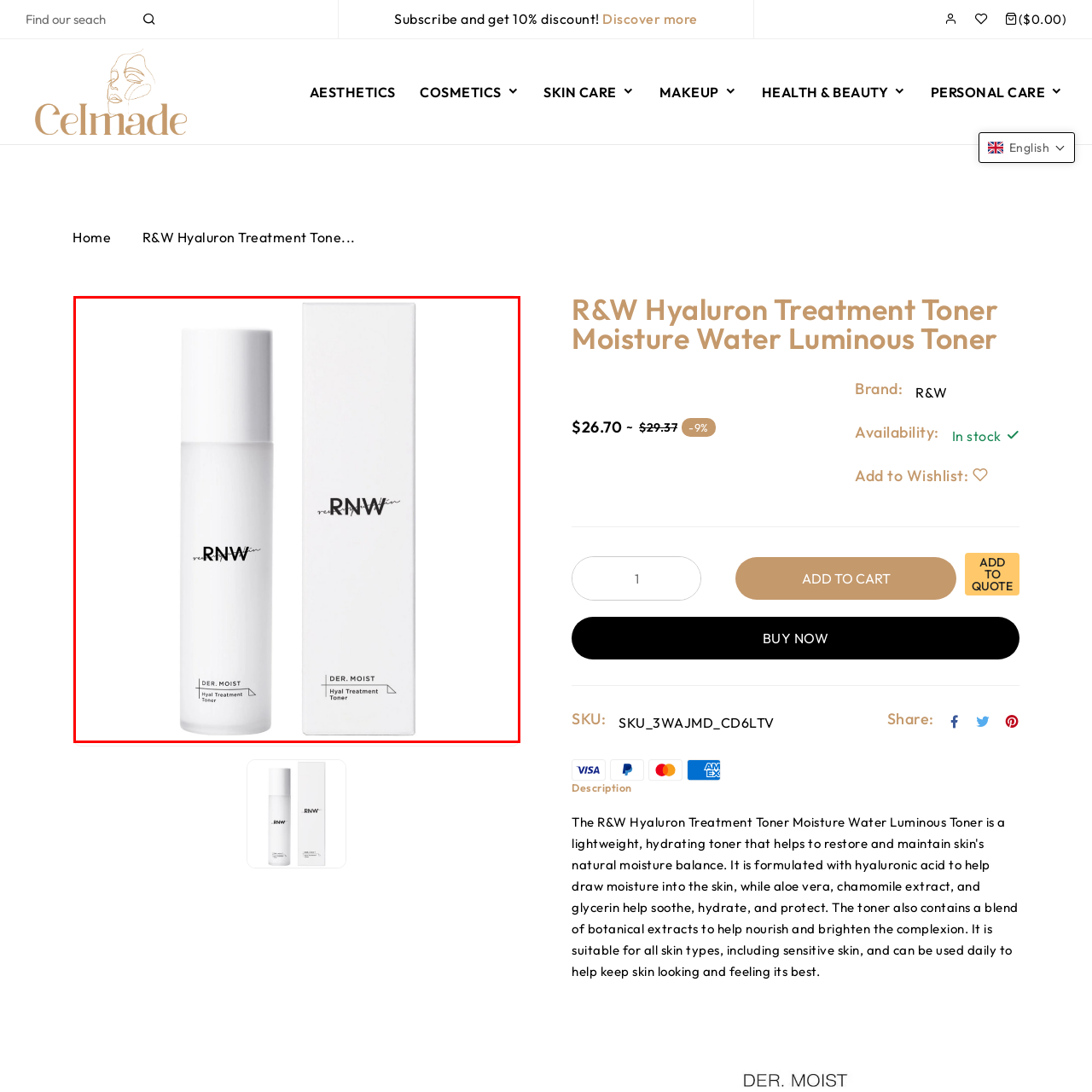Describe in detail the visual elements within the red-lined box.

The image features the RNW Hyal Treatment Toner, a sleek and minimalist skincare product designed to enhance hydration and skin texture. The toner is presented in a tall, frosted bottle with a white cap, exuding a clean and modern aesthetic. Accompanying the bottle is a matching white box that prominently displays the product name, reinforcing its luxurious appeal. This moisturizing toner is ideal for those seeking effective hydration, making it a vital addition to any skincare routine.